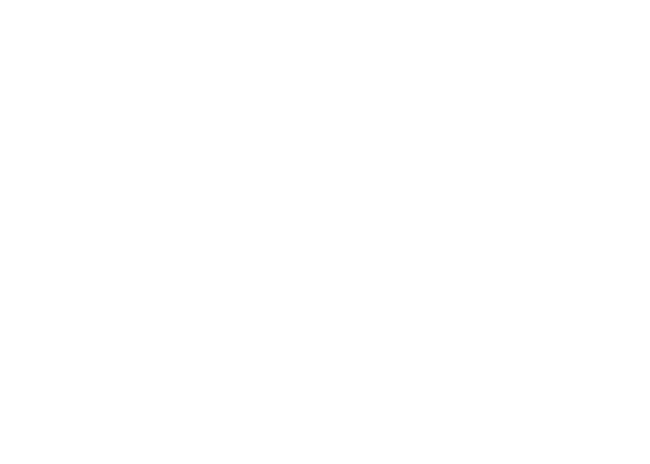Using the information in the image, give a detailed answer to the following question: What is the quantity of the adhesive powder available?

According to the caption, the adhesive powder is available in a 20kg quantity, which is a significant amount for industrial applications.